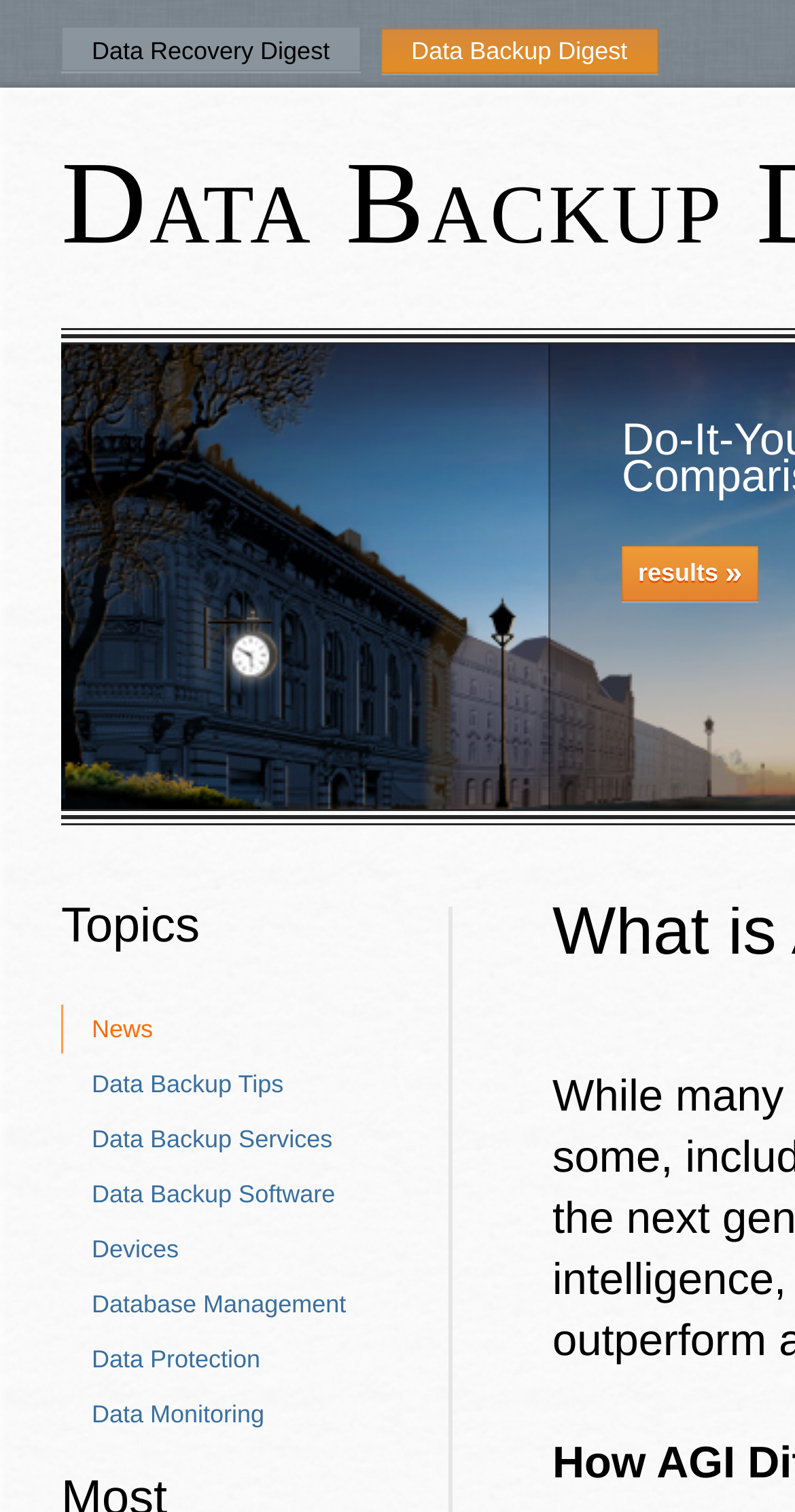How many topics are listed on the webpage?
Please answer the question with a detailed and comprehensive explanation.

I counted the number of links under the 'Topics' heading, which are 'News', 'Data Backup Tips', 'Data Backup Services', 'Data Backup Software', 'Devices', 'Database Management', 'Data Protection', 'Data Monitoring', and found a total of 11 topics.